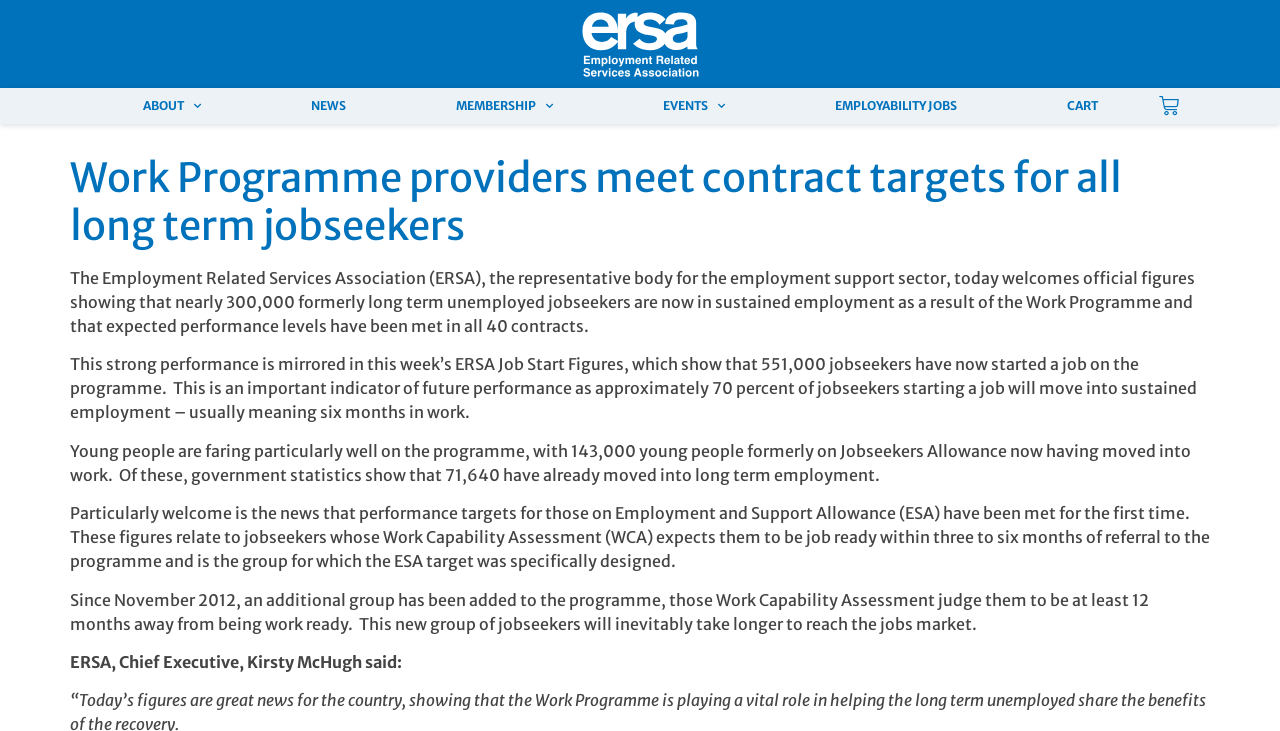Locate the UI element described as follows: "About". Return the bounding box coordinates as four float numbers between 0 and 1 in the order [left, top, right, bottom].

[0.072, 0.12, 0.196, 0.17]